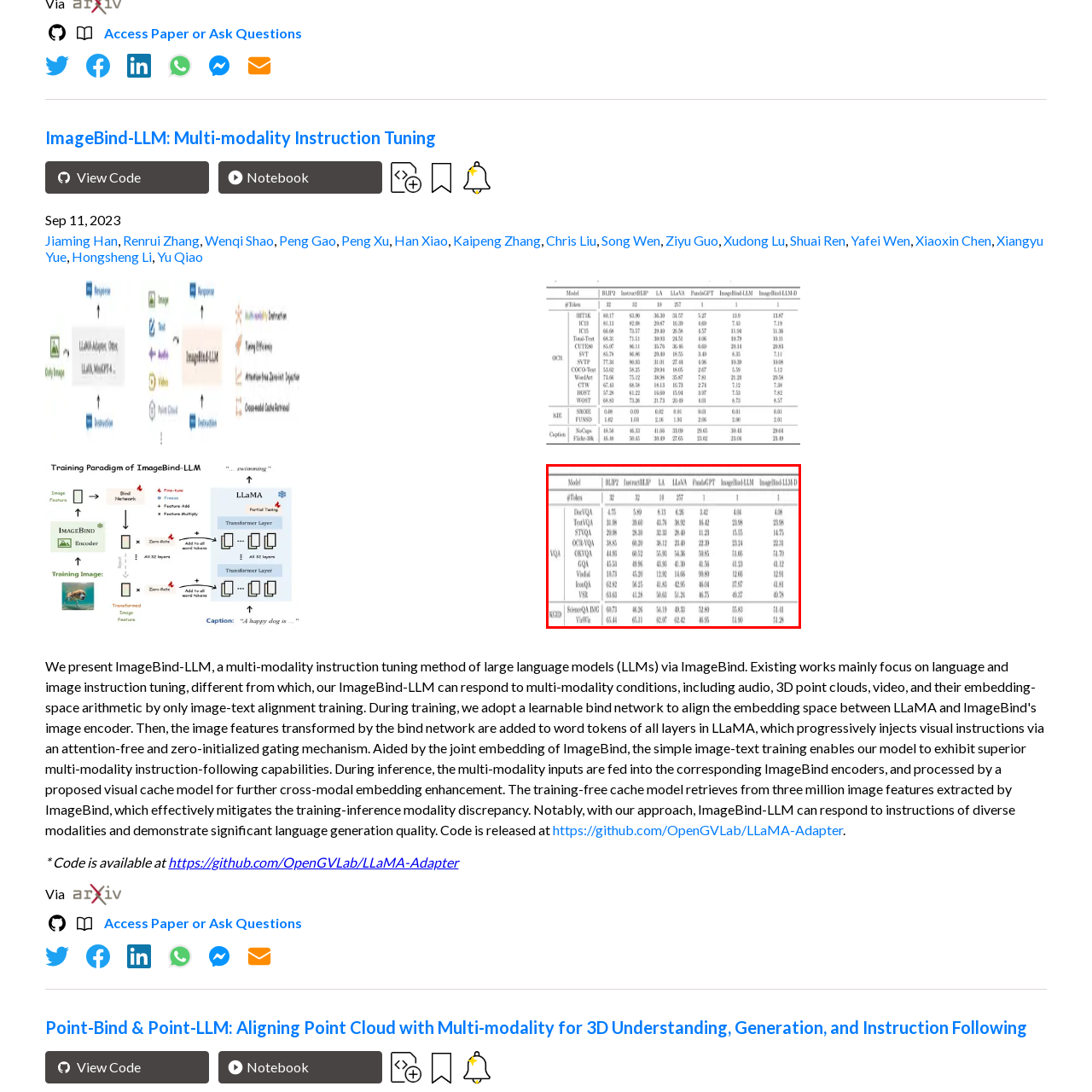What is the purpose of the KIID scores?
View the image contained within the red box and provide a one-word or short-phrase answer to the question.

To highlight overall effectiveness and accuracy